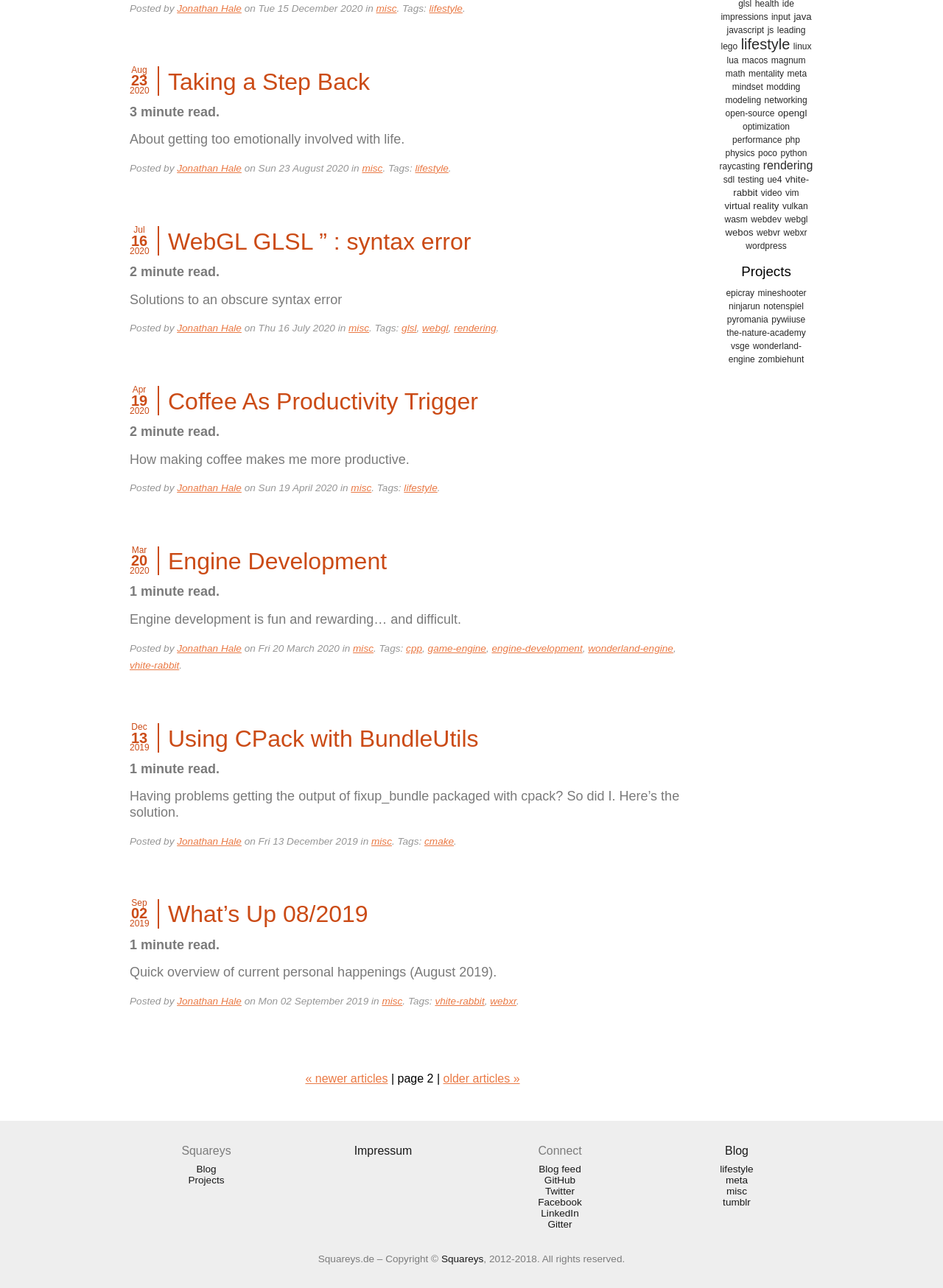Locate the UI element described by older articles » and provide its bounding box coordinates. Use the format (top-left x, top-left y, bottom-right x, bottom-right y) with all values as floating point numbers between 0 and 1.

[0.47, 0.832, 0.551, 0.842]